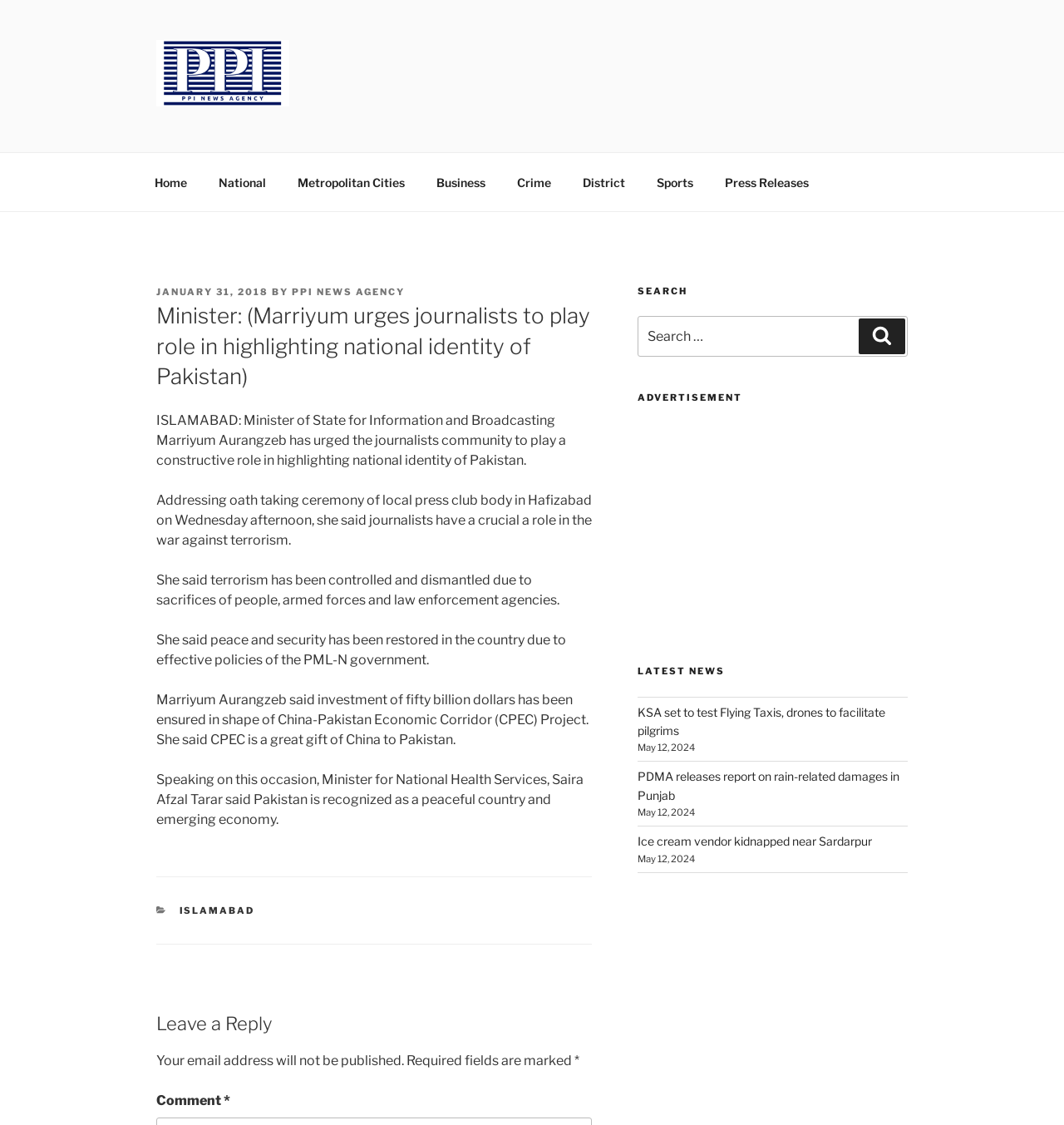Please answer the following question using a single word or phrase: 
What is the name of the news agency?

PPI News Agency